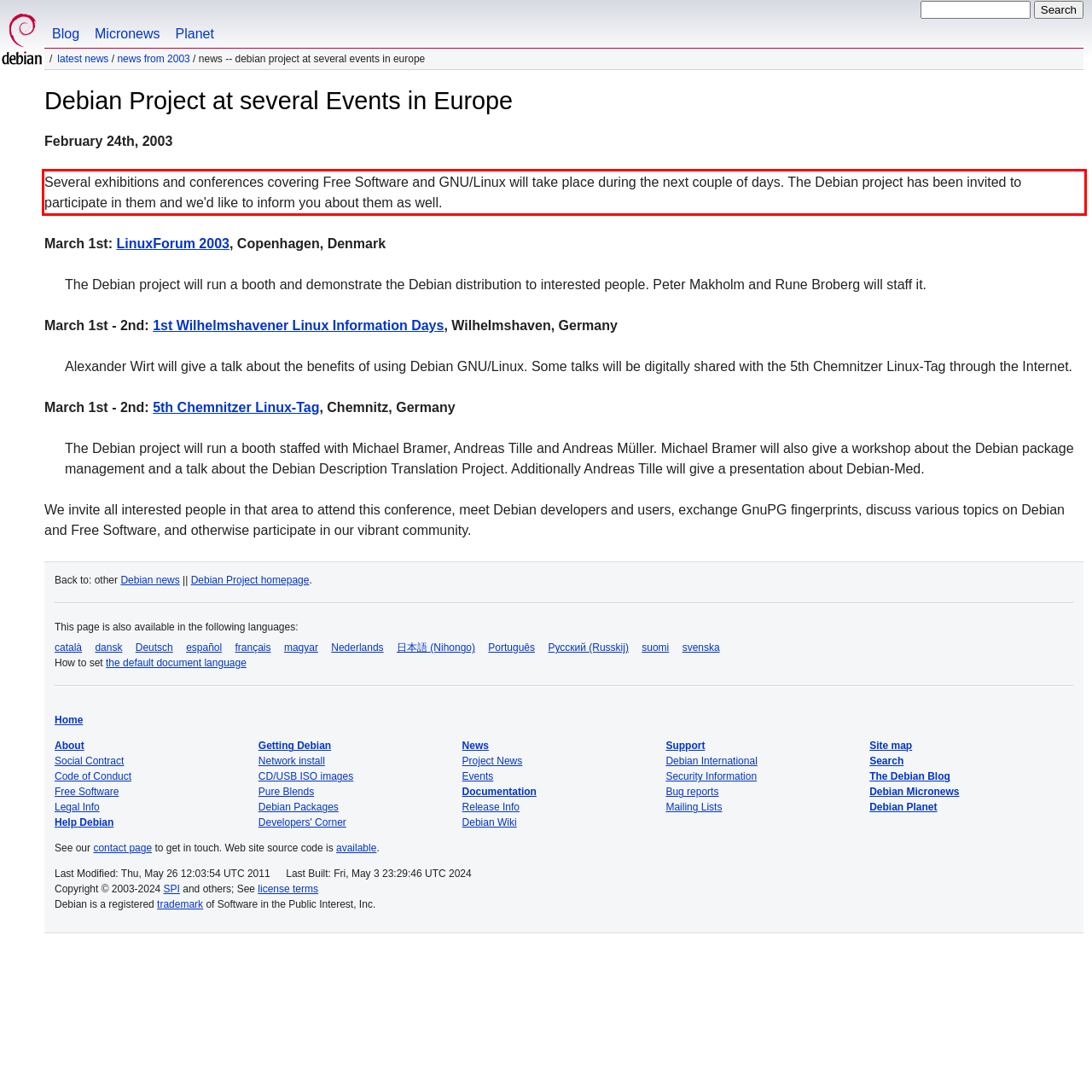You are provided with a screenshot of a webpage that includes a UI element enclosed in a red rectangle. Extract the text content inside this red rectangle.

Several exhibitions and conferences covering Free Software and GNU/Linux will take place during the next couple of days. The Debian project has been invited to participate in them and we'd like to inform you about them as well.